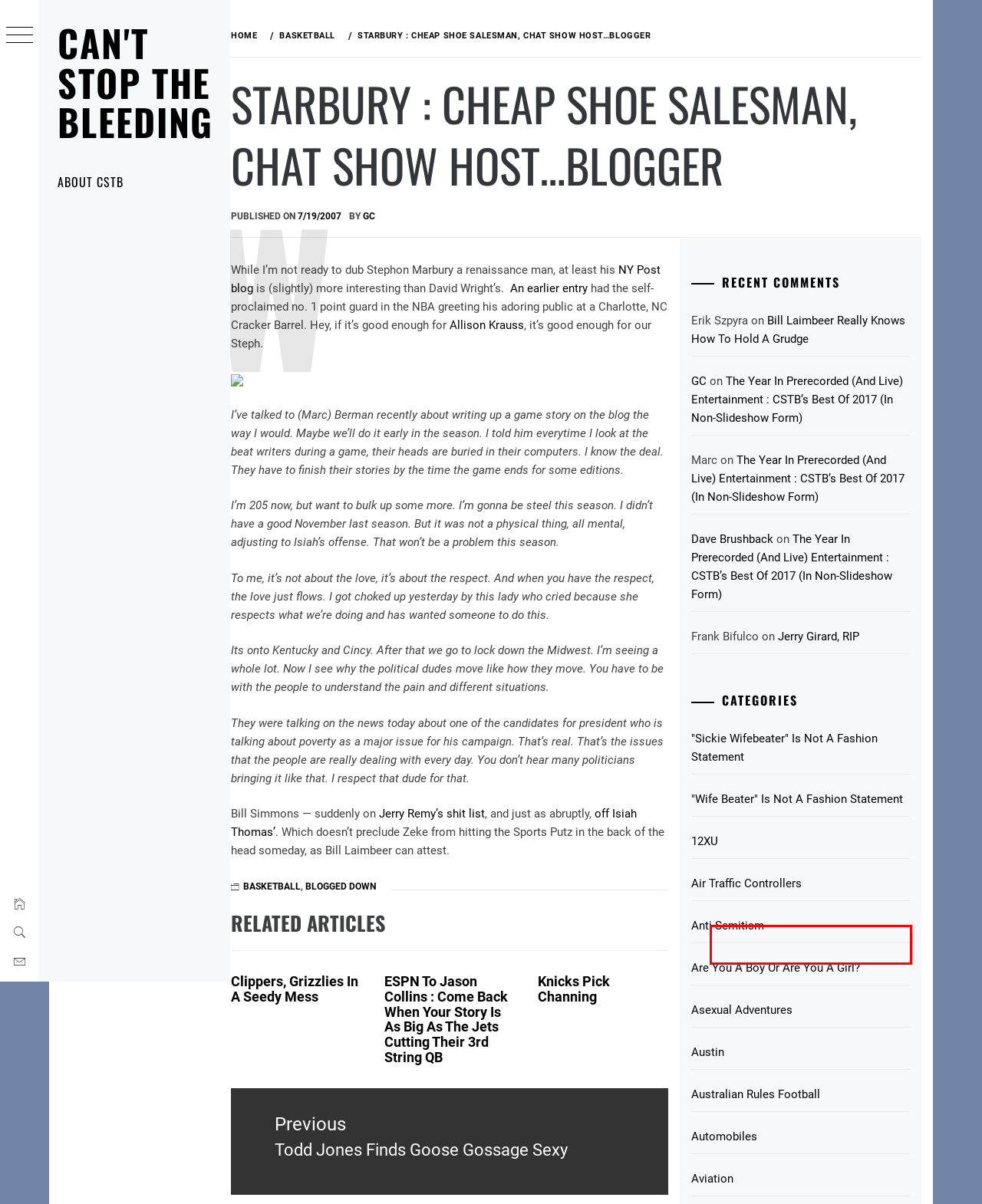Review the webpage screenshot and focus on the UI element within the red bounding box. Select the best-matching webpage description for the new webpage that follows after clicking the highlighted element. Here are the candidates:
A. Can't Stop The Bleeding
B. Anti-Semitism – Can't Stop The Bleeding
C. Bill Laimbeer Really Knows How To Hold A Grudge – Can't Stop The Bleeding
D. Are You A Boy Or Are You A Girl? – Can't Stop The Bleeding
E. “Sickie Wifebeater” Is Not A Fashion Statement – Can't Stop The Bleeding
F. About CSTB – Can't Stop The Bleeding
G. Automobiles – Can't Stop The Bleeding
H. 12XU – Can't Stop The Bleeding

B